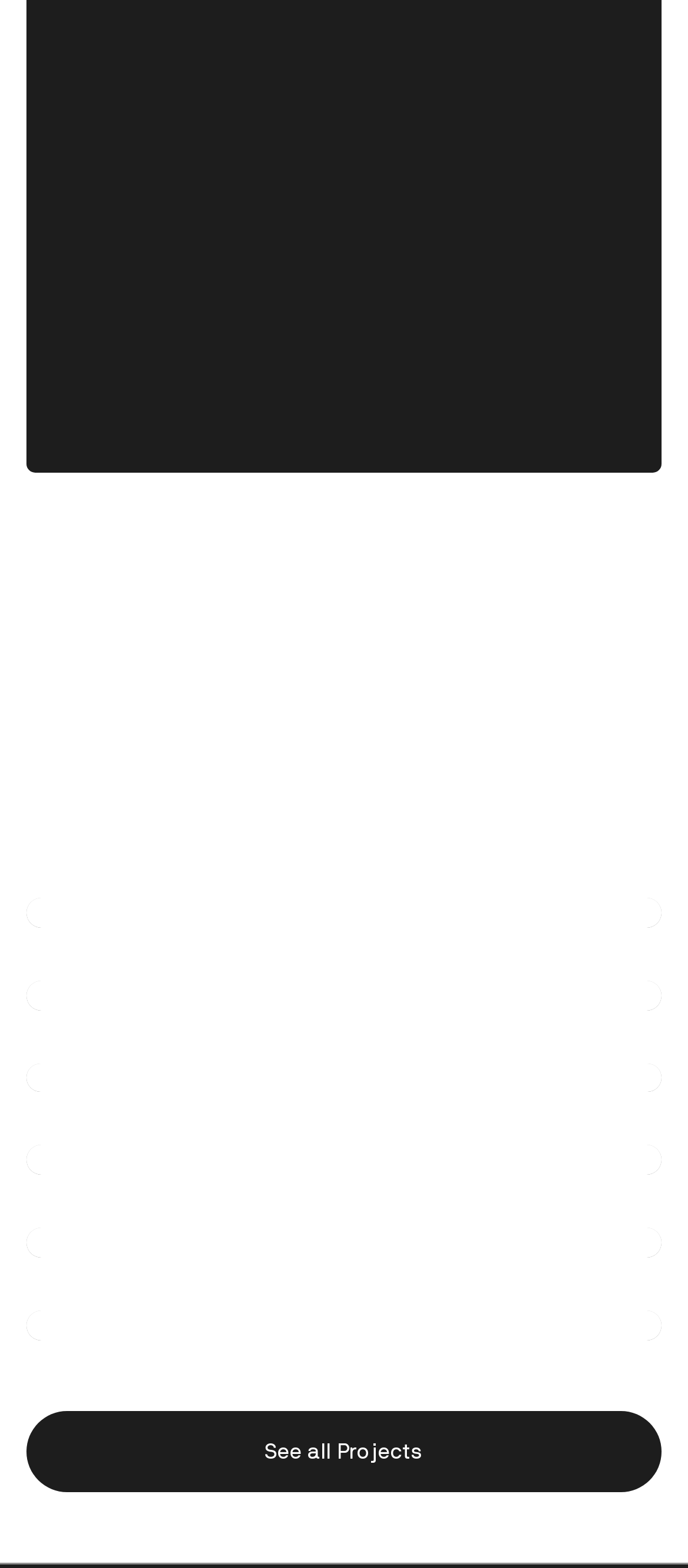Please examine the image and answer the question with a detailed explanation:
How can I see all projects?

I found a button at the bottom of the page with the text 'See all Projects', which implies that clicking on it will show all available projects.